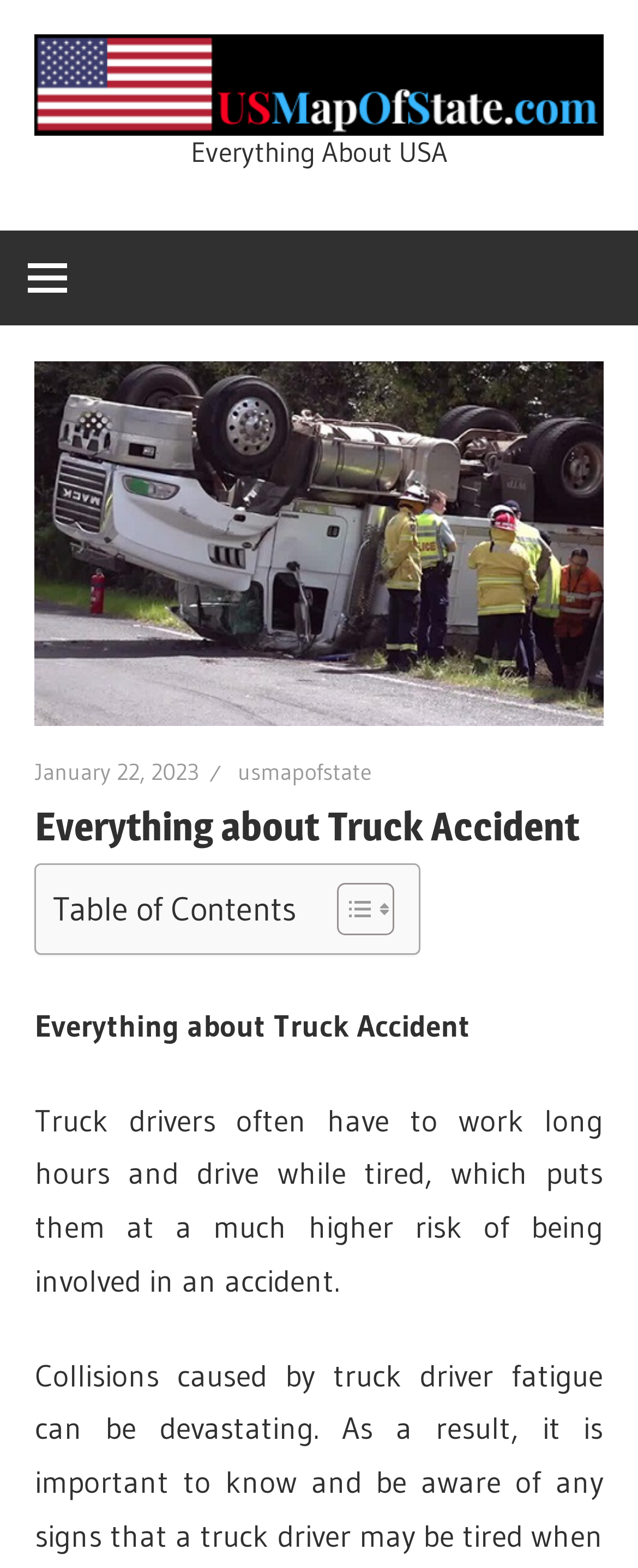What is the logo displayed at the top of the webpage?
From the screenshot, supply a one-word or short-phrase answer.

US Map of State logo